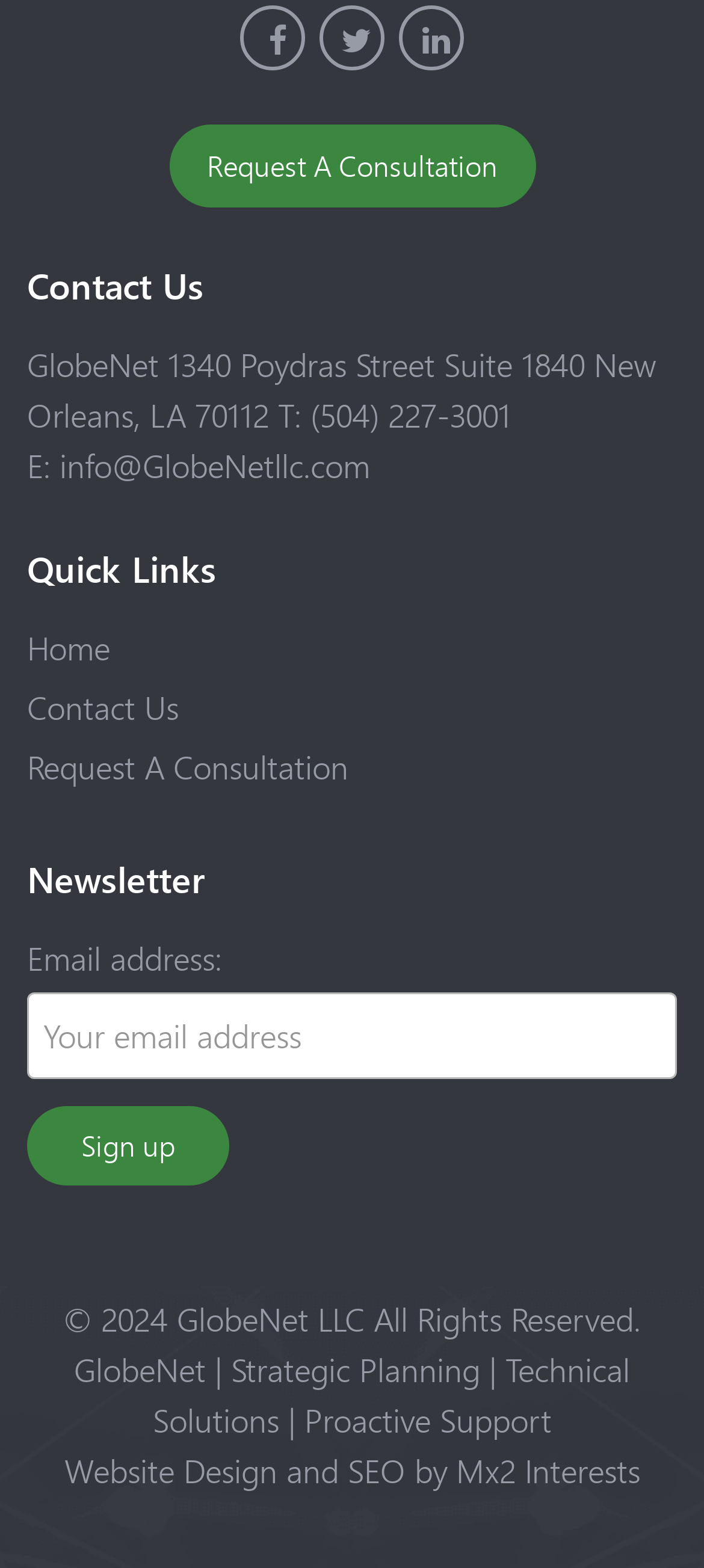Identify the bounding box coordinates for the region of the element that should be clicked to carry out the instruction: "Click the 'Request A Consultation' link". The bounding box coordinates should be four float numbers between 0 and 1, i.e., [left, top, right, bottom].

[0.24, 0.079, 0.76, 0.132]